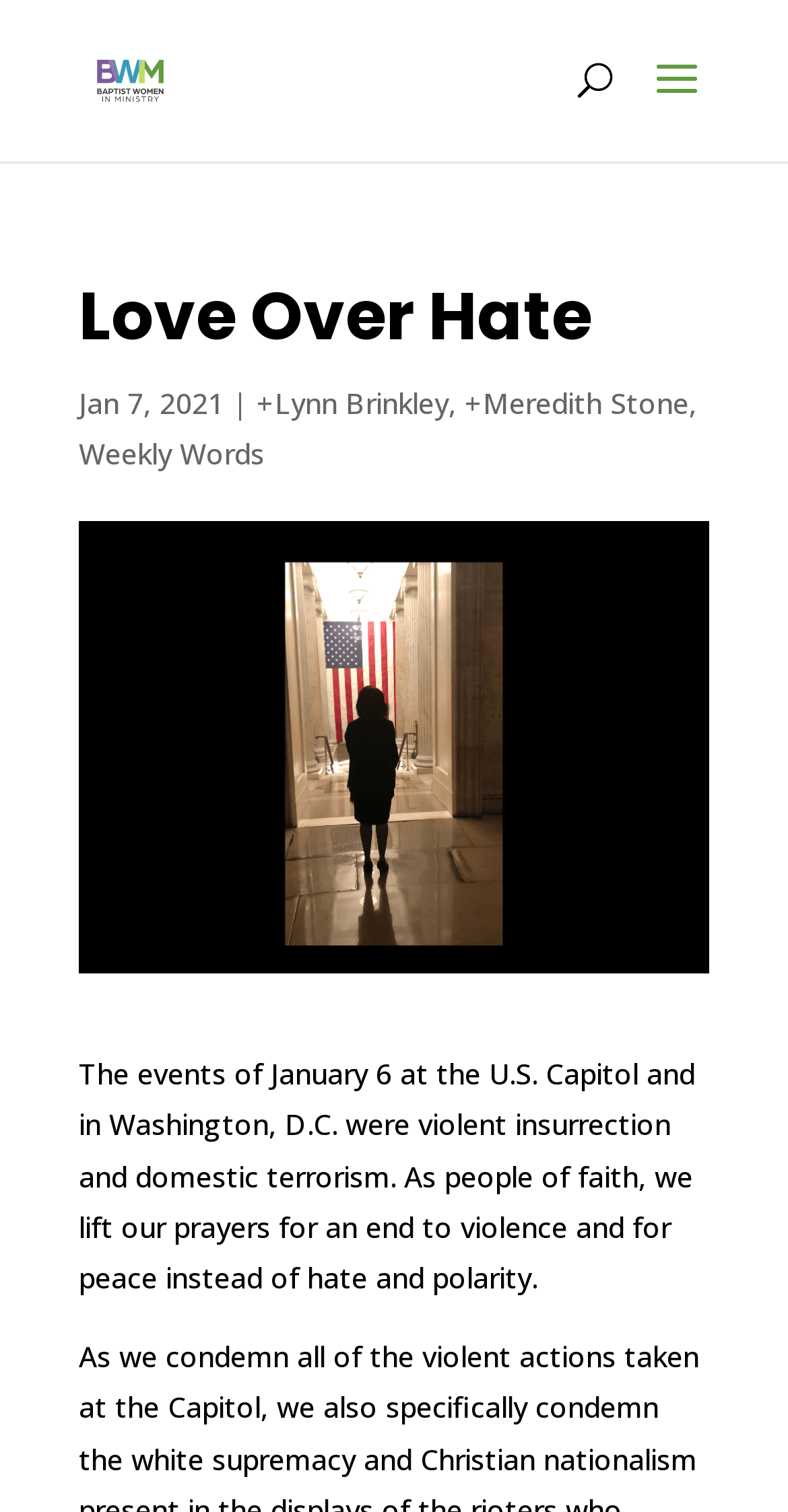Find the bounding box coordinates for the UI element whose description is: "alt="Baptist Women in Ministry"". The coordinates should be four float numbers between 0 and 1, in the format [left, top, right, bottom].

[0.11, 0.038, 0.221, 0.064]